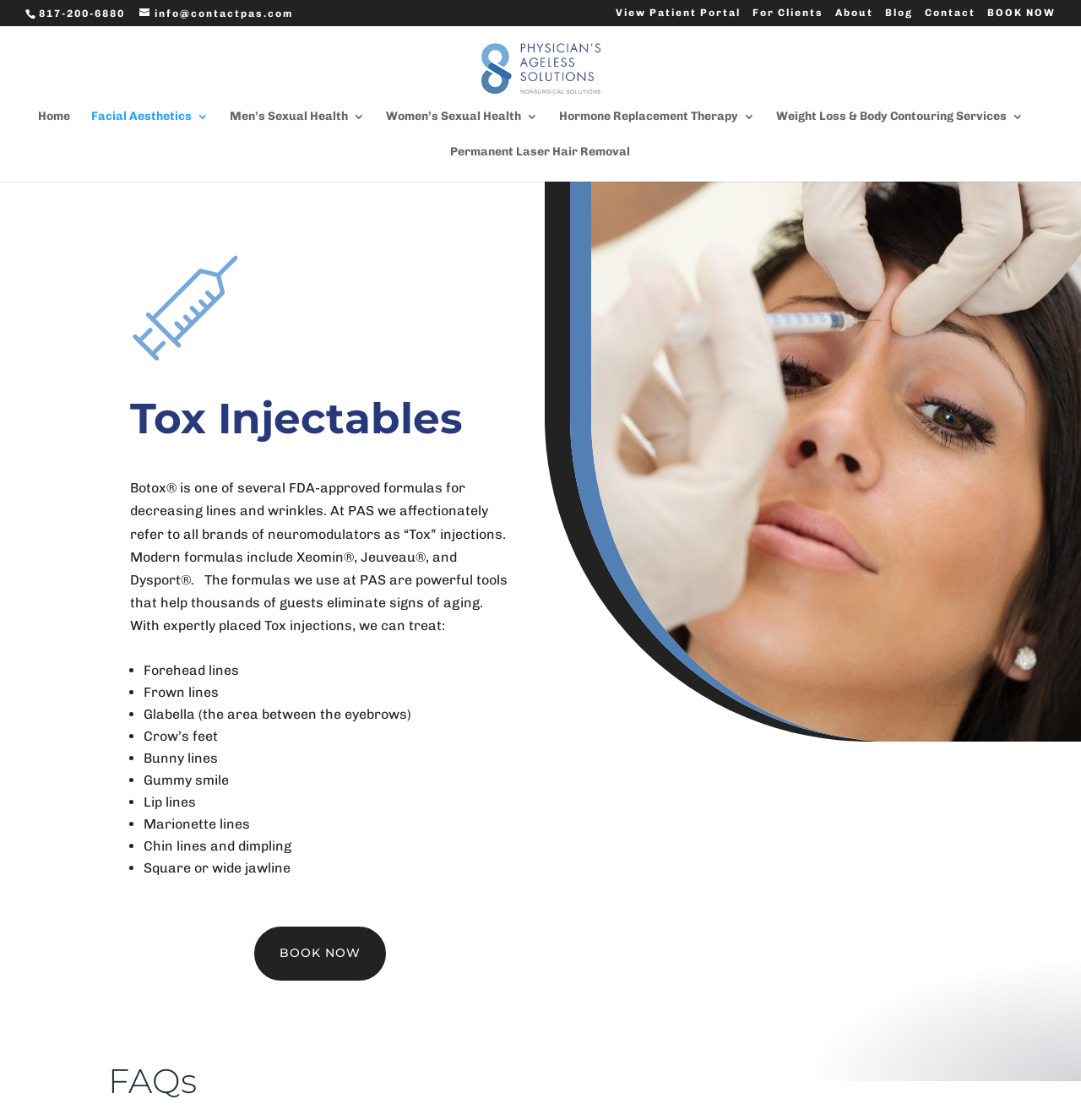Specify the bounding box coordinates of the element's region that should be clicked to achieve the following instruction: "Read about Tox Injectables". The bounding box coordinates consist of four float numbers between 0 and 1, in the format [left, top, right, bottom].

[0.12, 0.349, 0.472, 0.406]